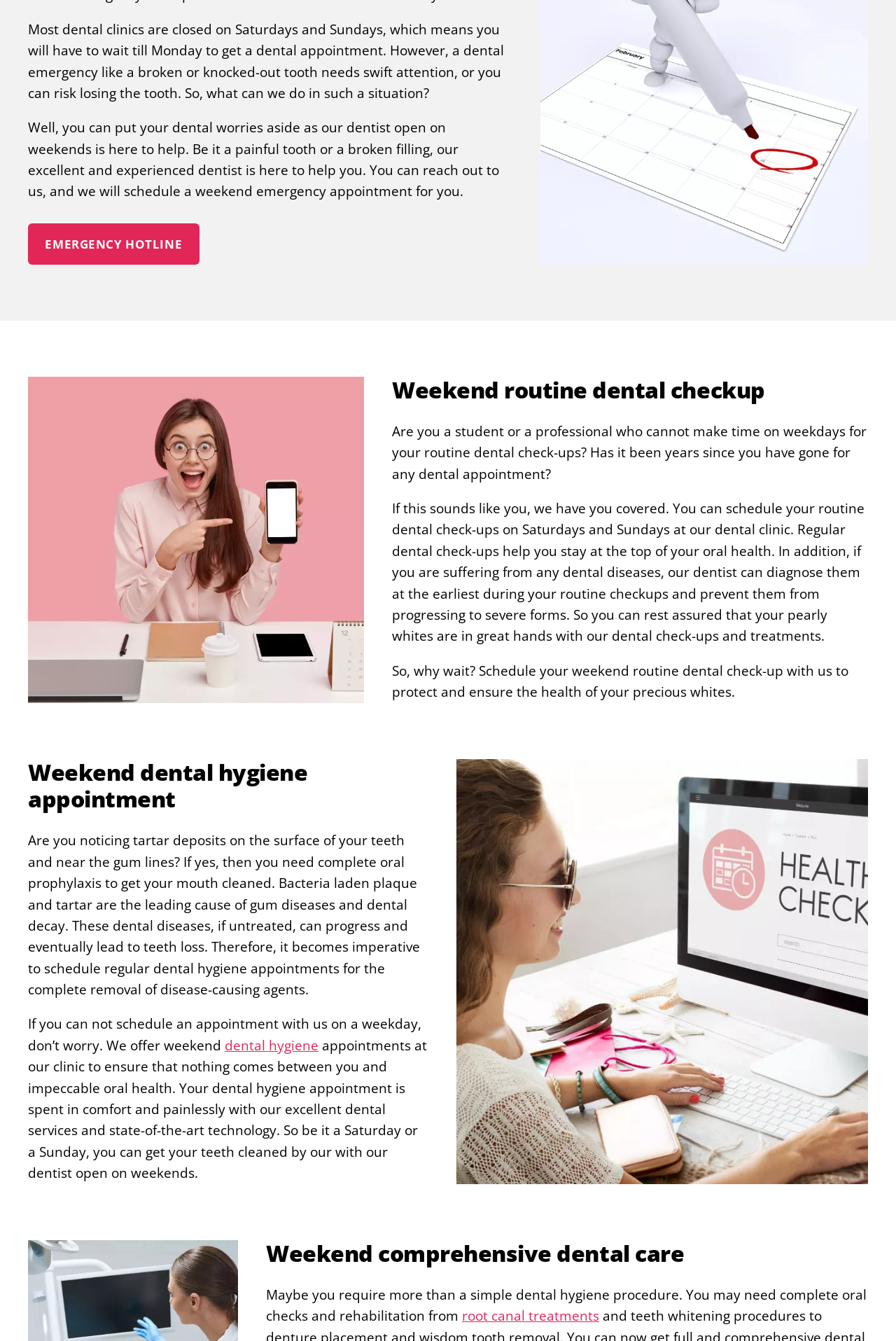Show the bounding box coordinates for the HTML element as described: "0".

None